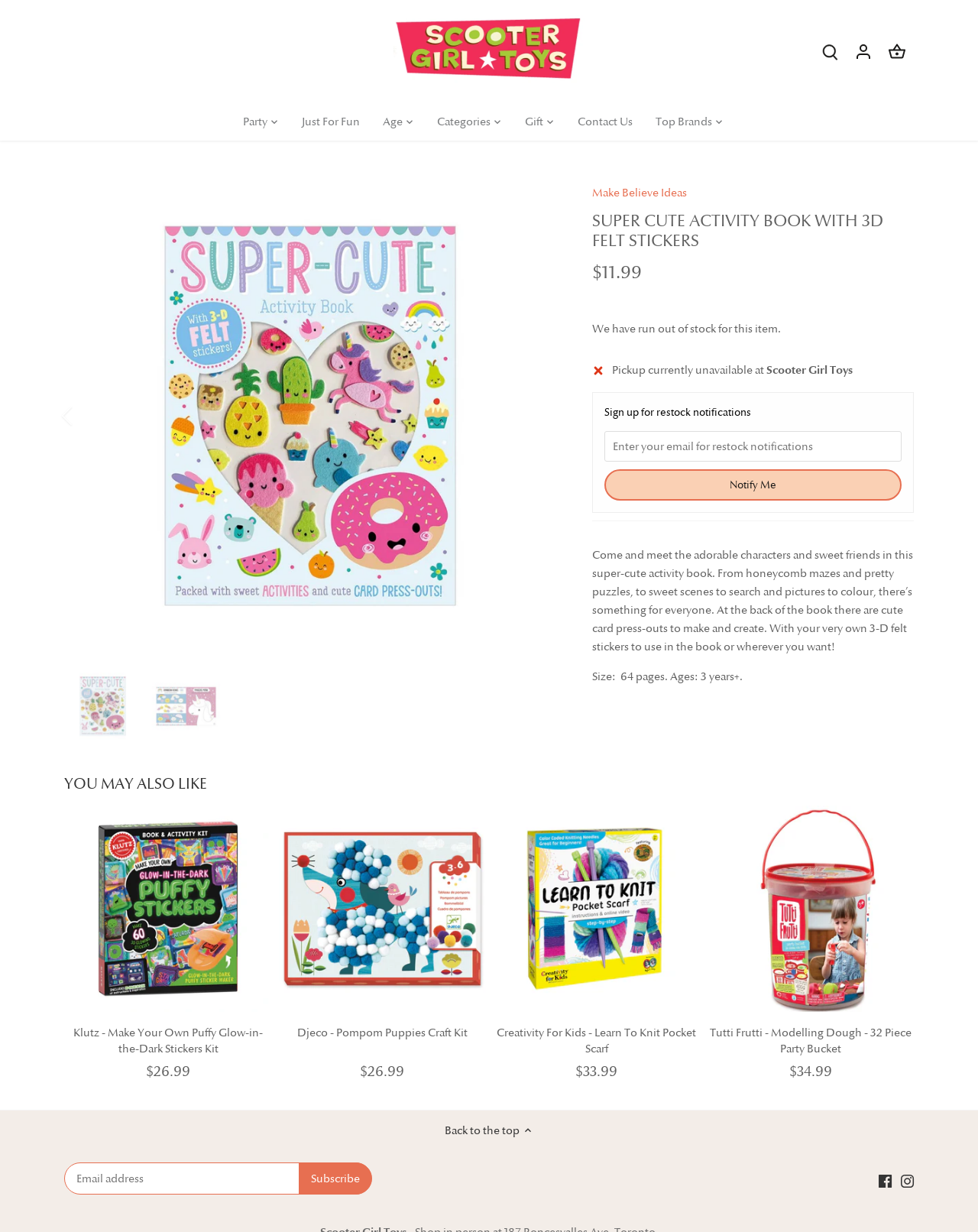Can you identify the bounding box coordinates of the clickable region needed to carry out this instruction: 'View product details of Klutz - Make Your Own Puffy Glow-in-the-Dark Stickers Kit'? The coordinates should be four float numbers within the range of 0 to 1, stated as [left, top, right, bottom].

[0.066, 0.654, 0.278, 0.821]